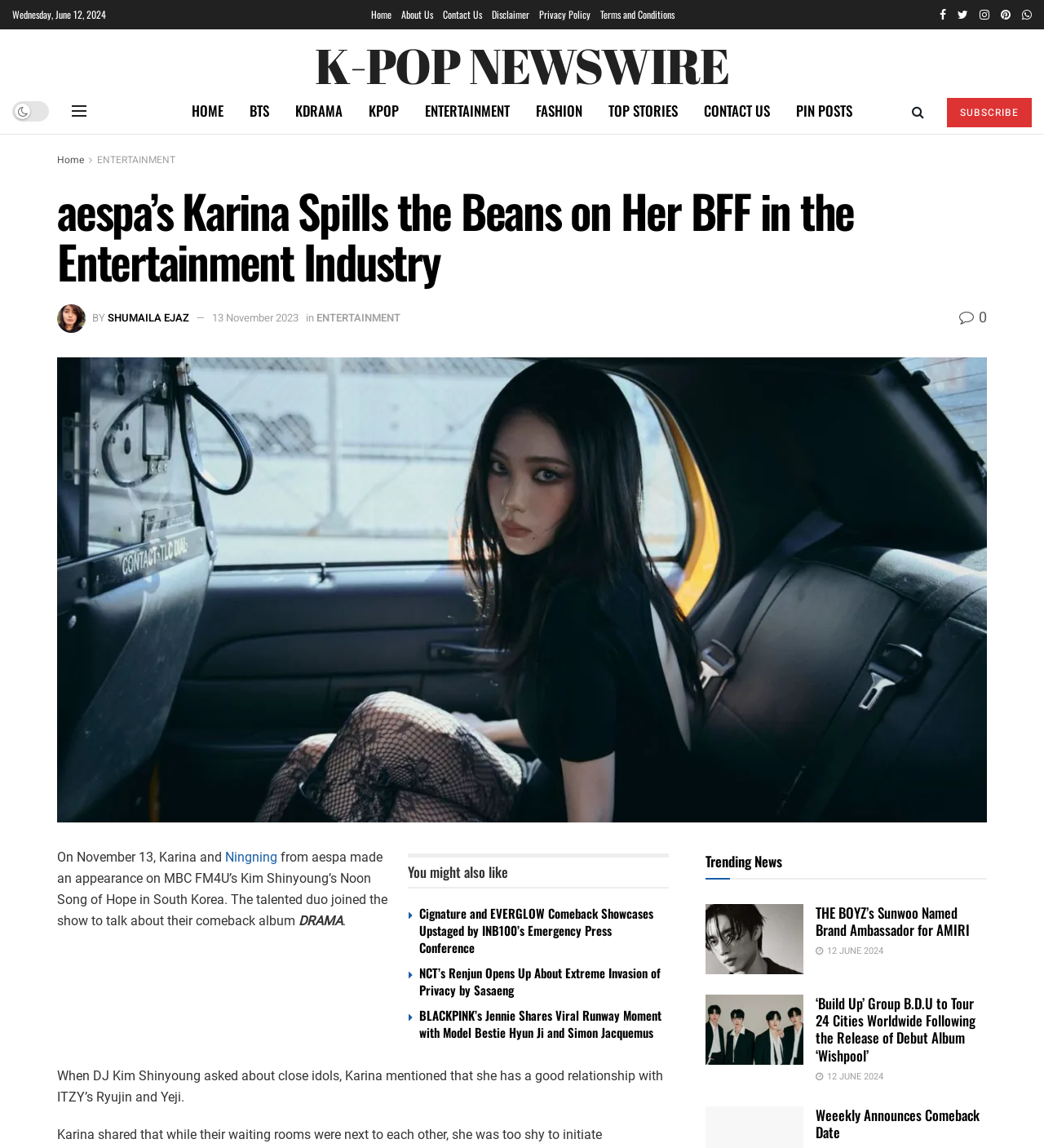Determine the title of the webpage and give its text content.

aespa’s Karina Spills the Beans on Her BFF in the Entertainment Industry